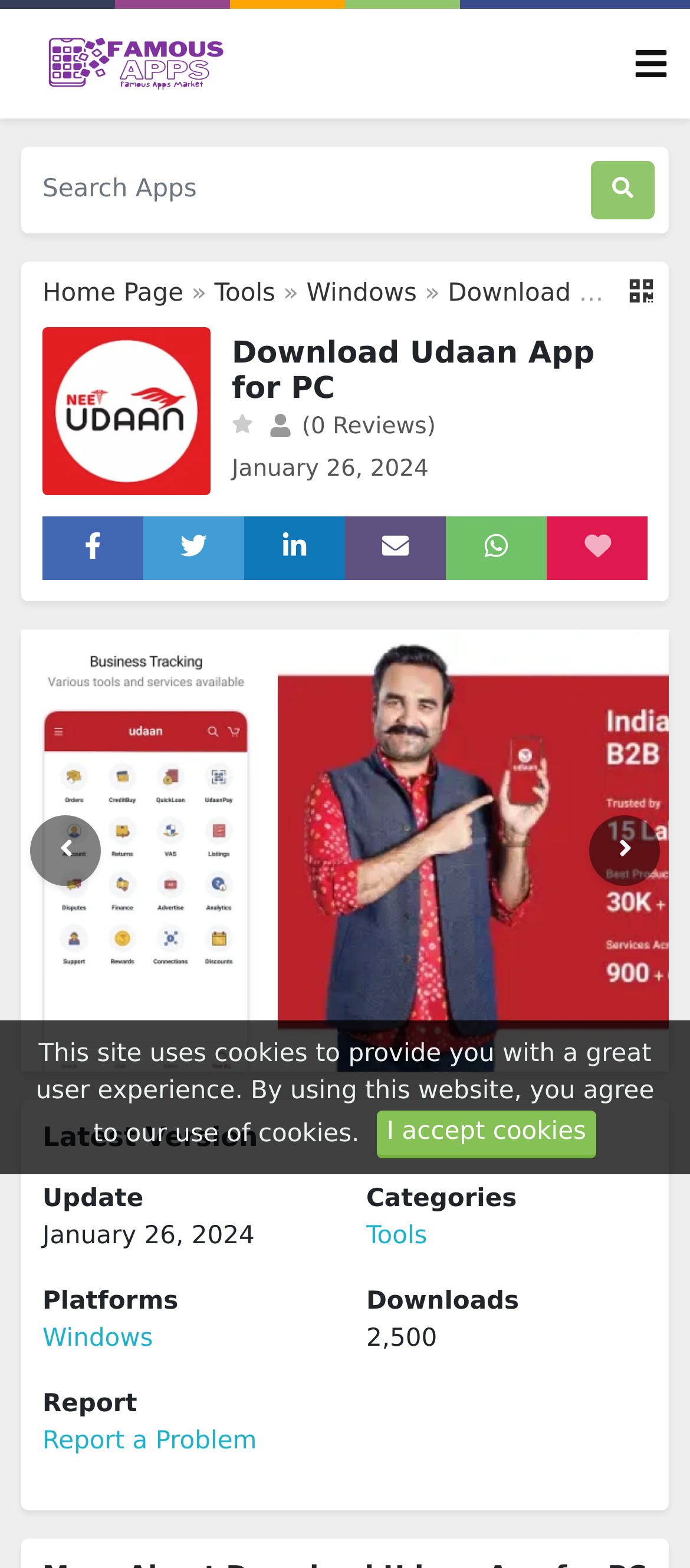Can you extract the headline from the webpage for me?

Download Udaan App for PC